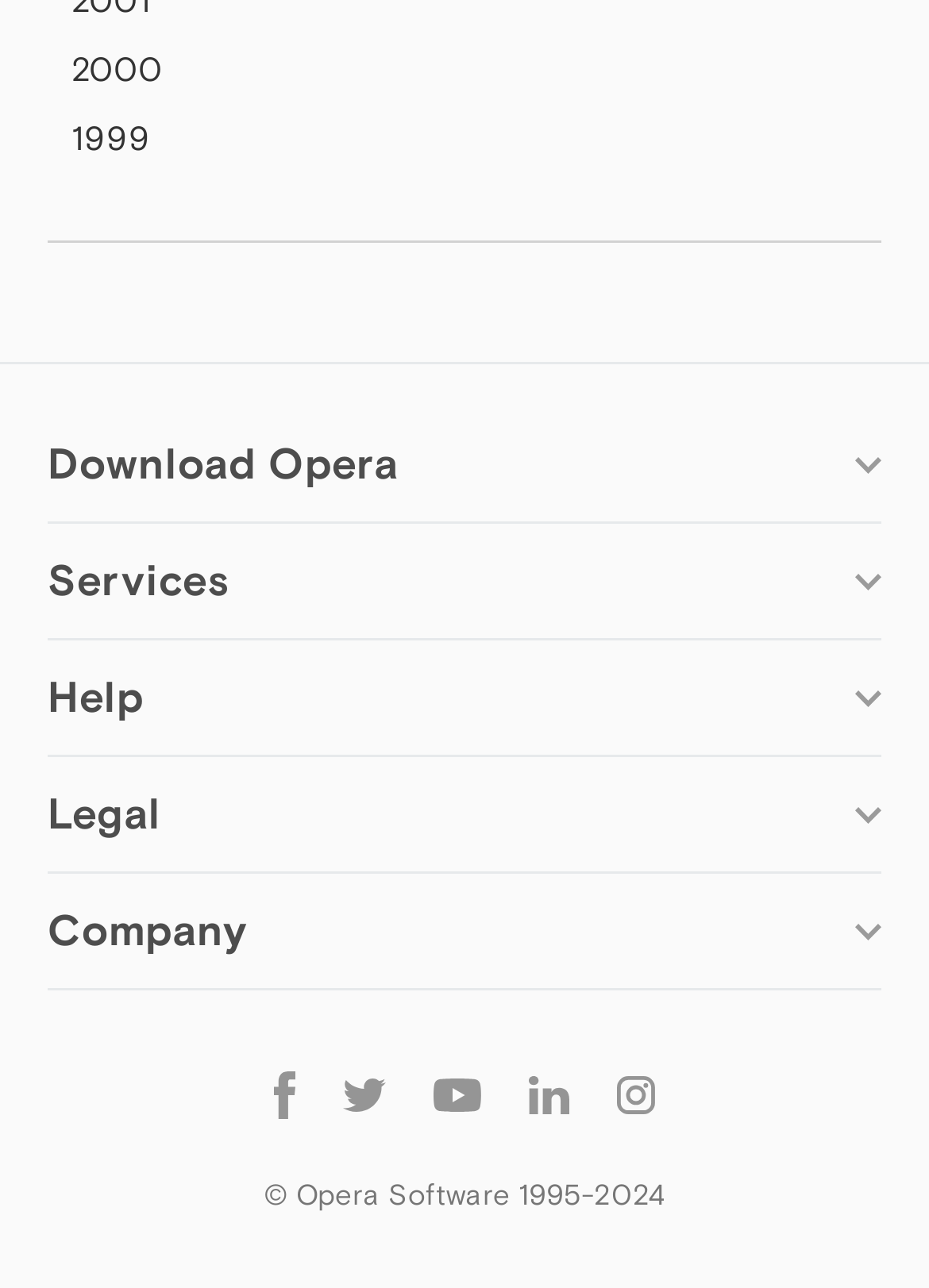Kindly determine the bounding box coordinates for the area that needs to be clicked to execute this instruction: "view June 2023".

None